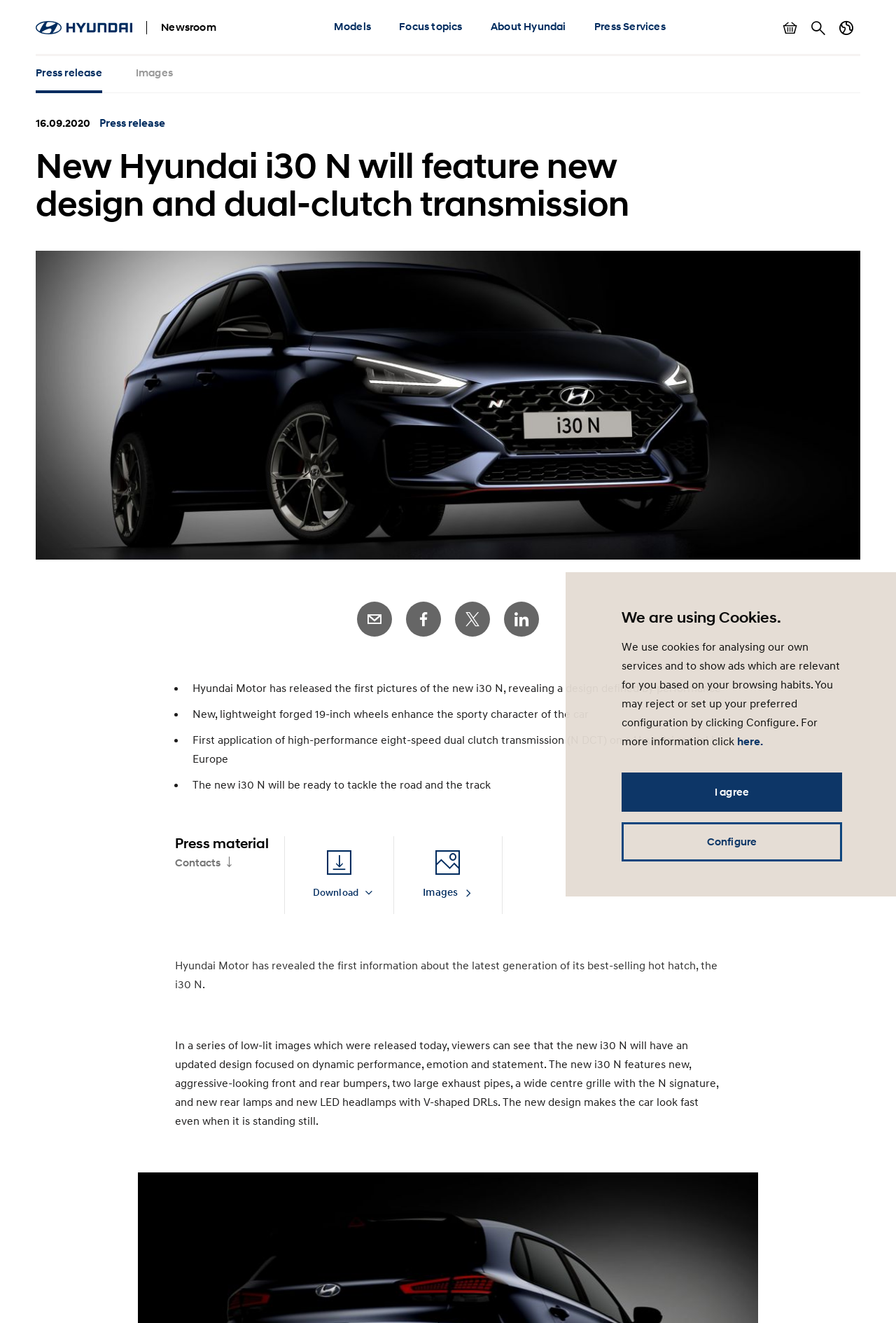Answer the question below in one word or phrase:
What is the brand of the car featured in the press release?

Hyundai